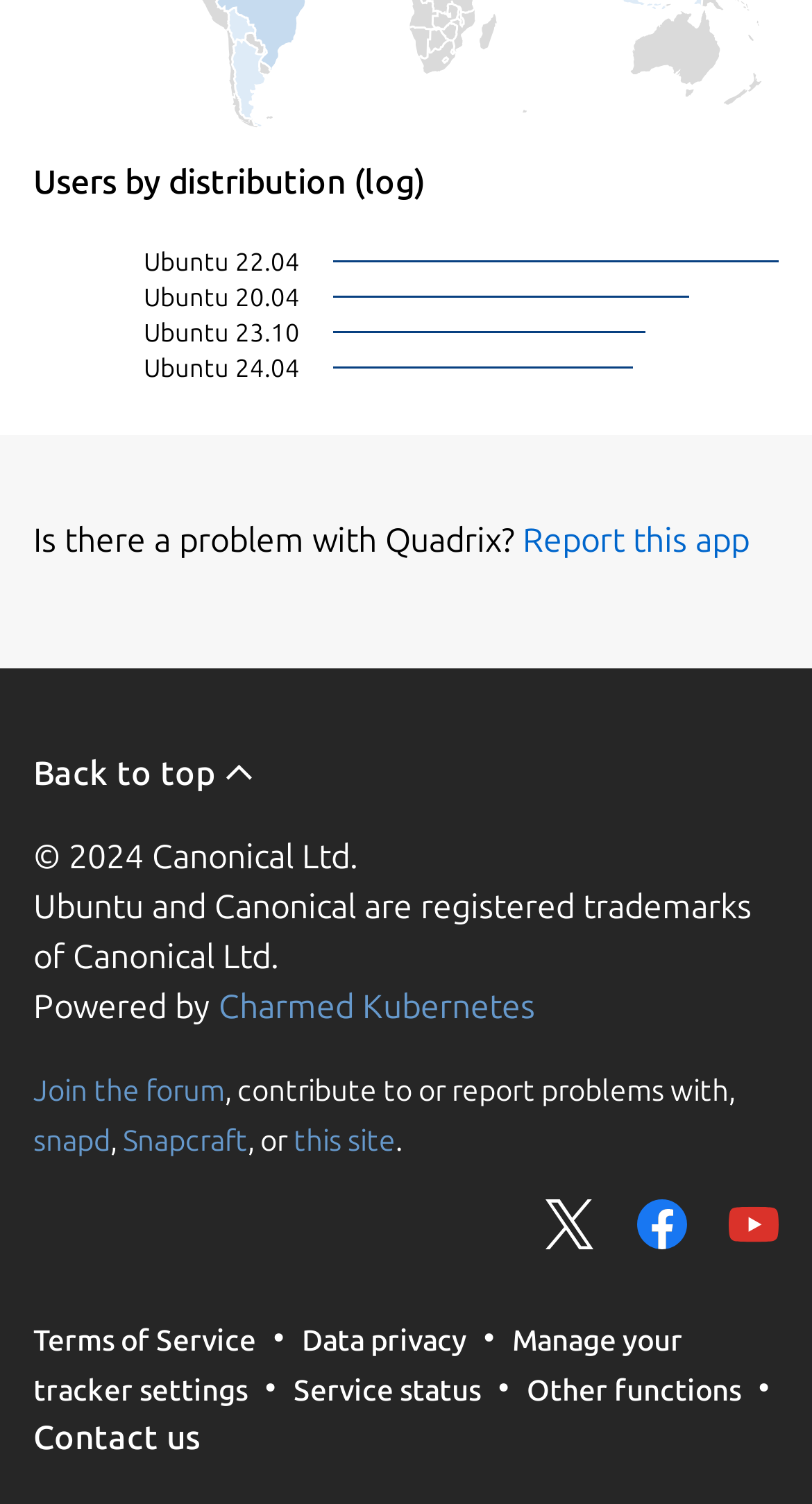What is the purpose of the 'Report this app' link?
Based on the content of the image, thoroughly explain and answer the question.

The webpage has a link 'Report this app' which suggests that the link is used to report a problem or issue with the app, allowing users to provide feedback or notify the developers of any issues.